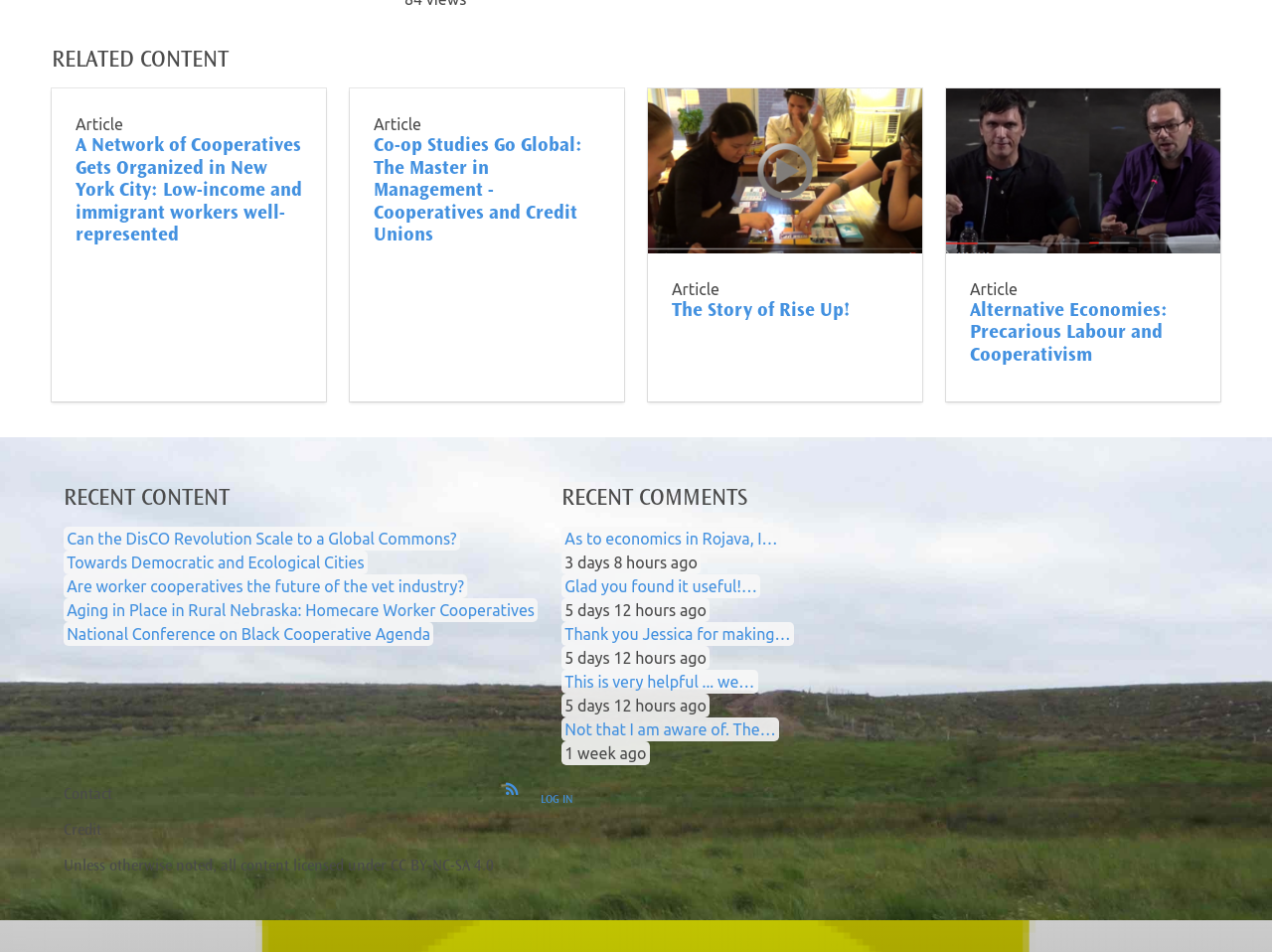What is the title of the first article? Examine the screenshot and reply using just one word or a brief phrase.

A Network of Cooperatives Gets Organized in New York City